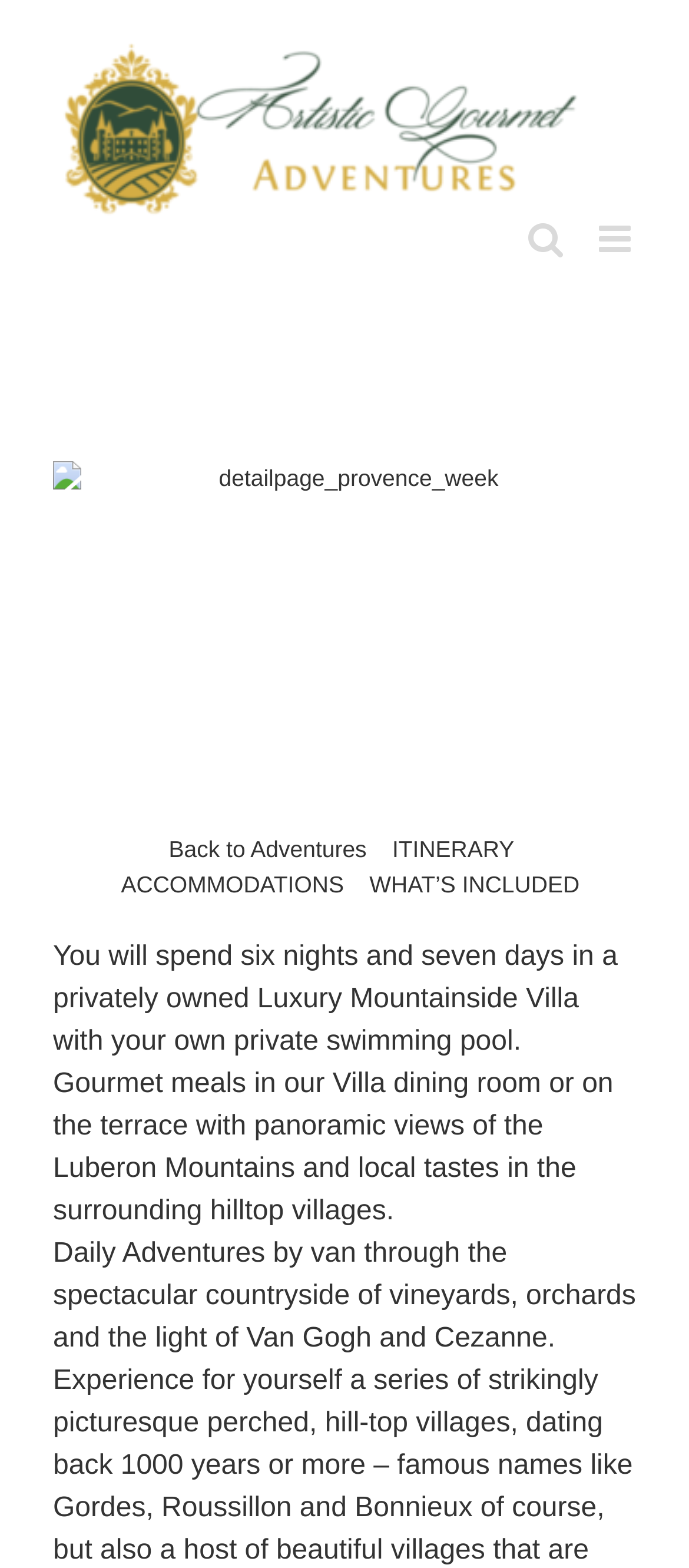From the webpage screenshot, identify the region described by alt="Artistic Gourmet Adventures Logo". Provide the bounding box coordinates as (top-left x, top-left y, bottom-right x, bottom-right y), with each value being a floating point number between 0 and 1.

[0.077, 0.023, 0.846, 0.141]